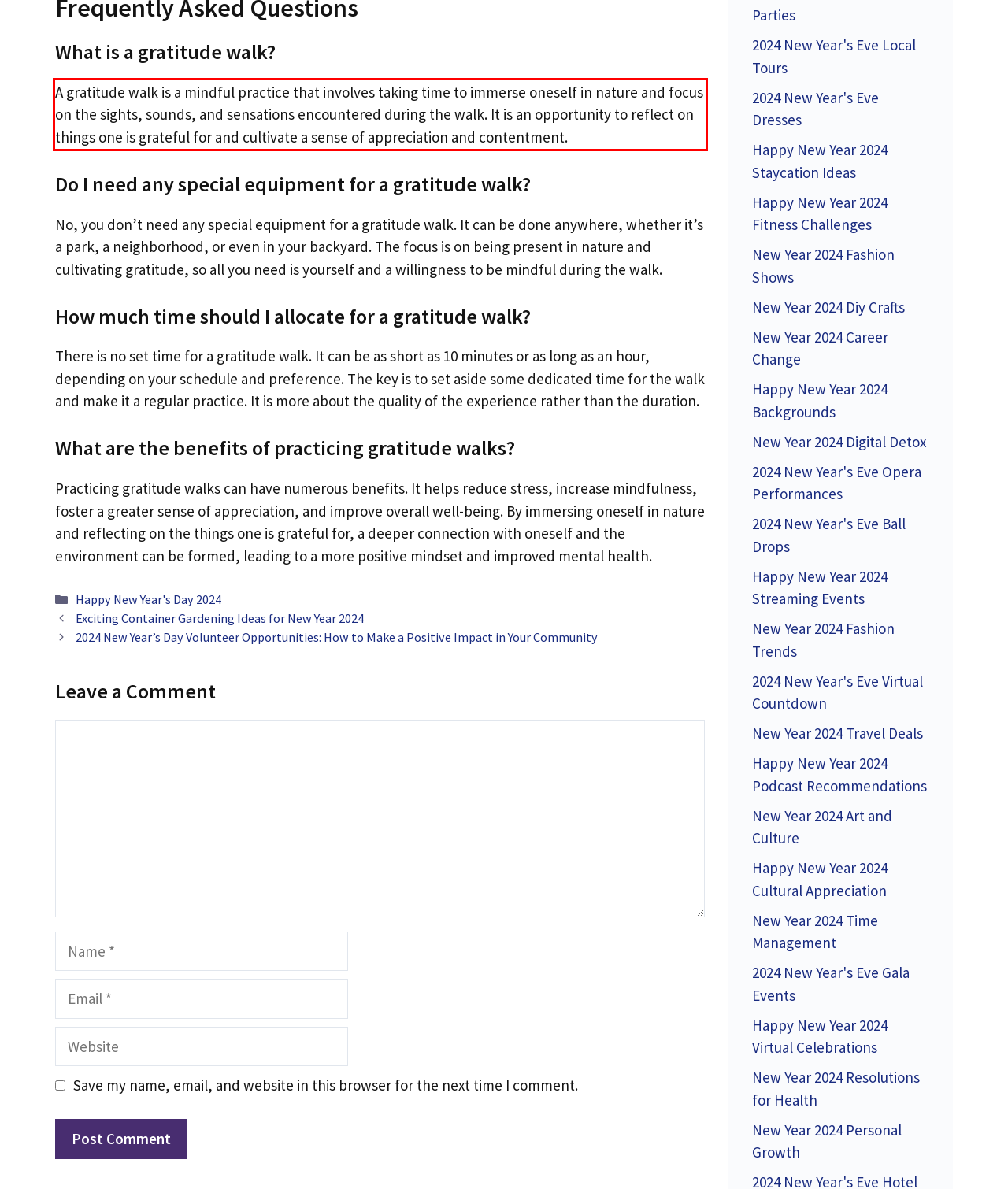You have a screenshot of a webpage with a red bounding box. Identify and extract the text content located inside the red bounding box.

A gratitude walk is a mindful practice that involves taking time to immerse oneself in nature and focus on the sights, sounds, and sensations encountered during the walk. It is an opportunity to reflect on things one is grateful for and cultivate a sense of appreciation and contentment.